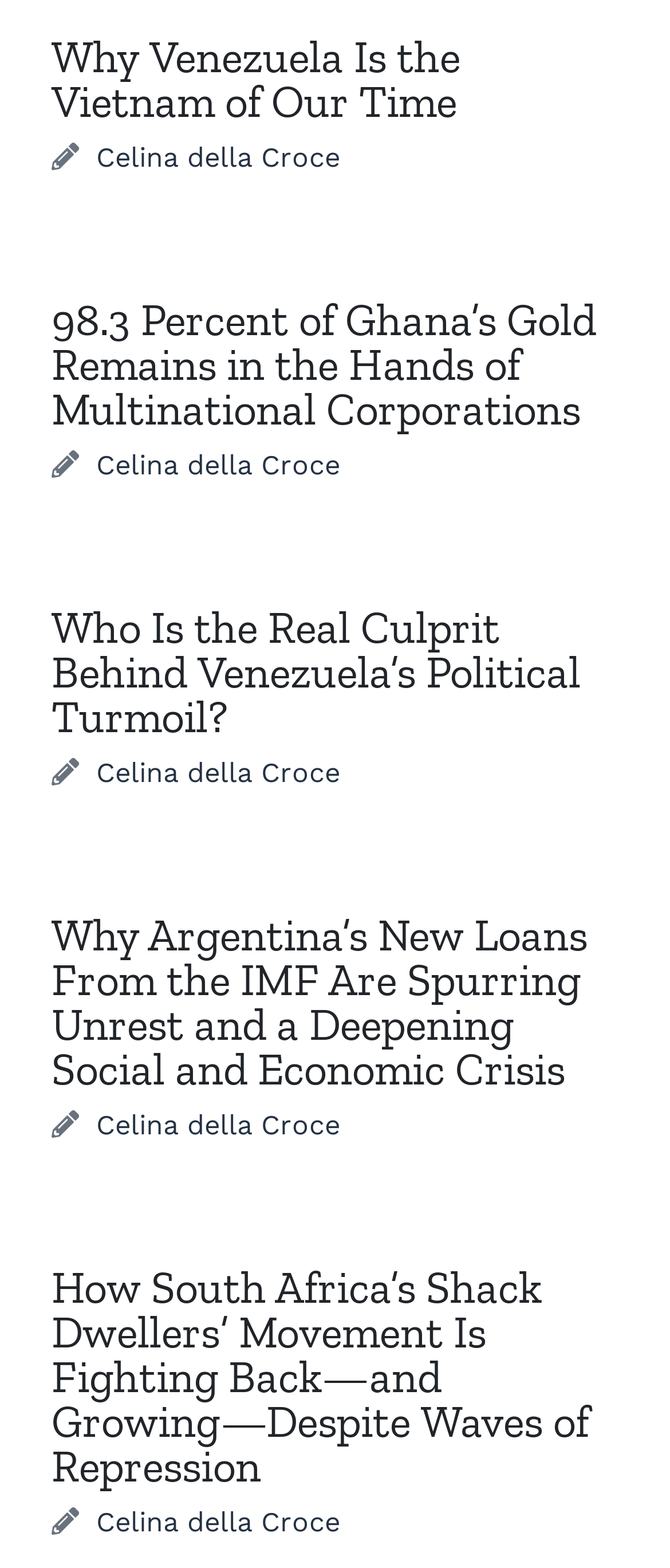Please identify the bounding box coordinates of the region to click in order to complete the task: "Click on the article about Venezuela". The coordinates must be four float numbers between 0 and 1, specified as [left, top, right, bottom].

[0.077, 0.022, 0.923, 0.079]